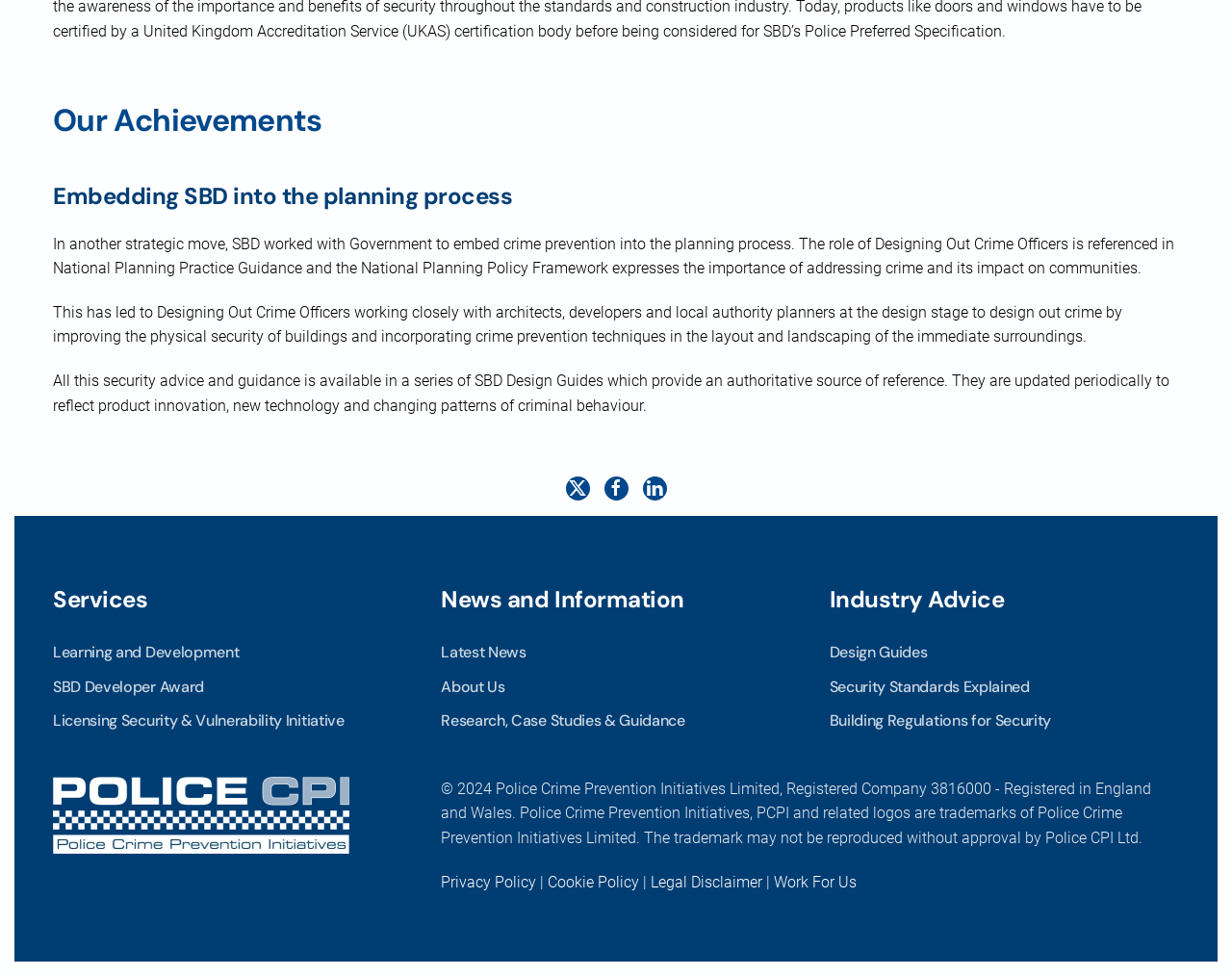Can you pinpoint the bounding box coordinates for the clickable element required for this instruction: "Check 'Latest News'"? The coordinates should be four float numbers between 0 and 1, i.e., [left, top, right, bottom].

[0.358, 0.651, 0.642, 0.686]